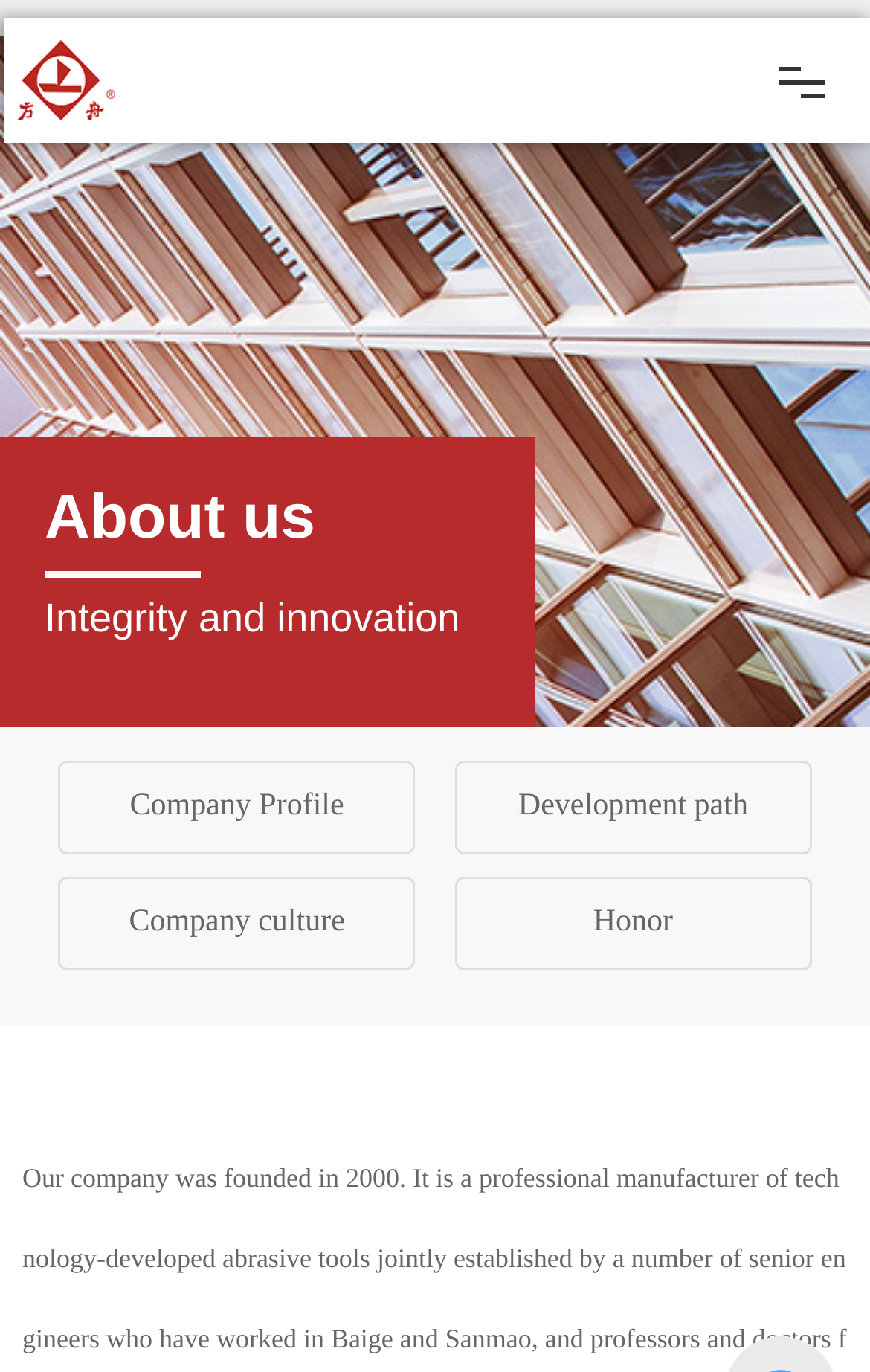Please specify the coordinates of the bounding box for the element that should be clicked to carry out this instruction: "Open navigation". The coordinates must be four float numbers between 0 and 1, formatted as [left, top, right, bottom].

None